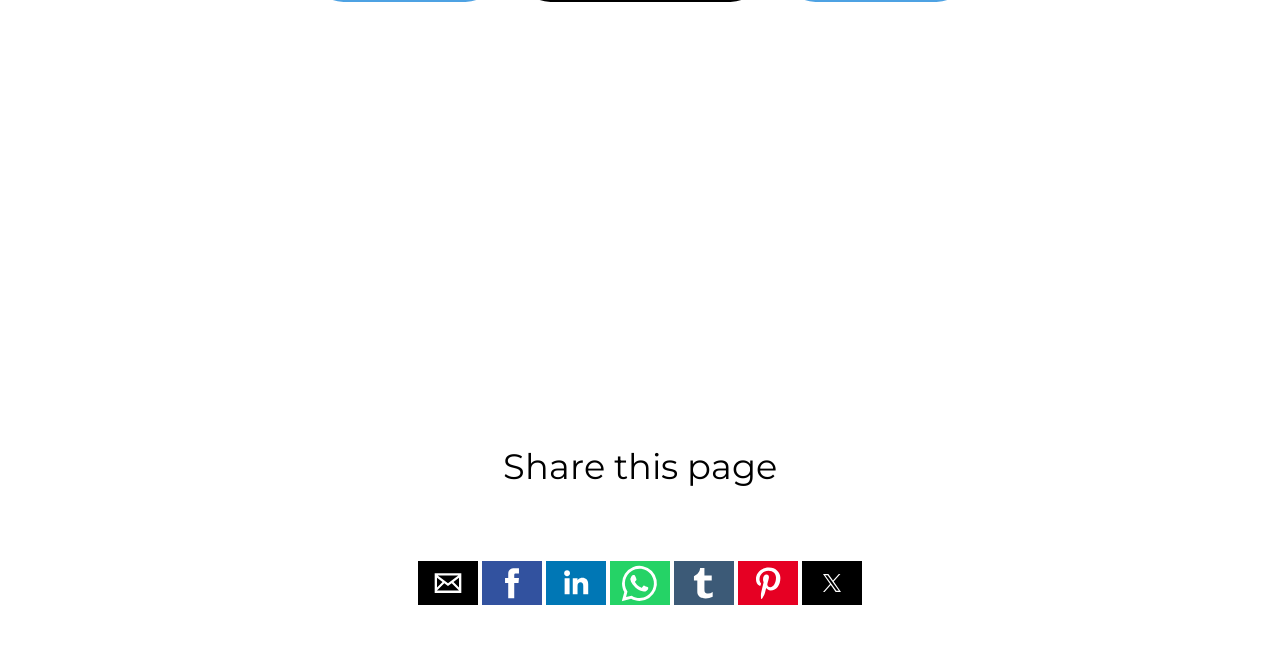Please identify the bounding box coordinates of the clickable region that I should interact with to perform the following instruction: "Share this page by email". The coordinates should be expressed as four float numbers between 0 and 1, i.e., [left, top, right, bottom].

[0.327, 0.861, 0.373, 0.929]